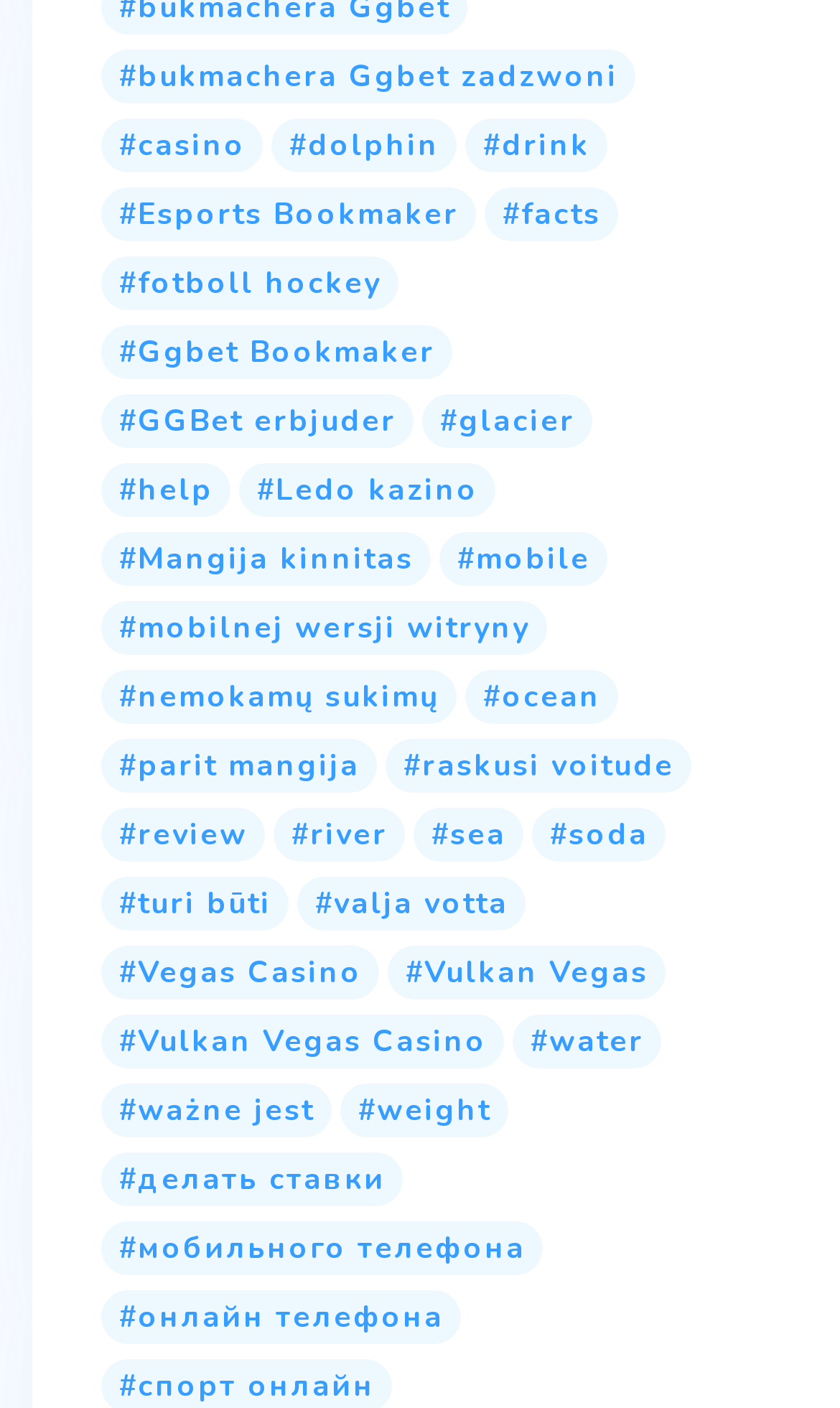Identify the bounding box coordinates for the UI element described as: "Ggbet Bookmaker".

[0.121, 0.23, 0.538, 0.269]